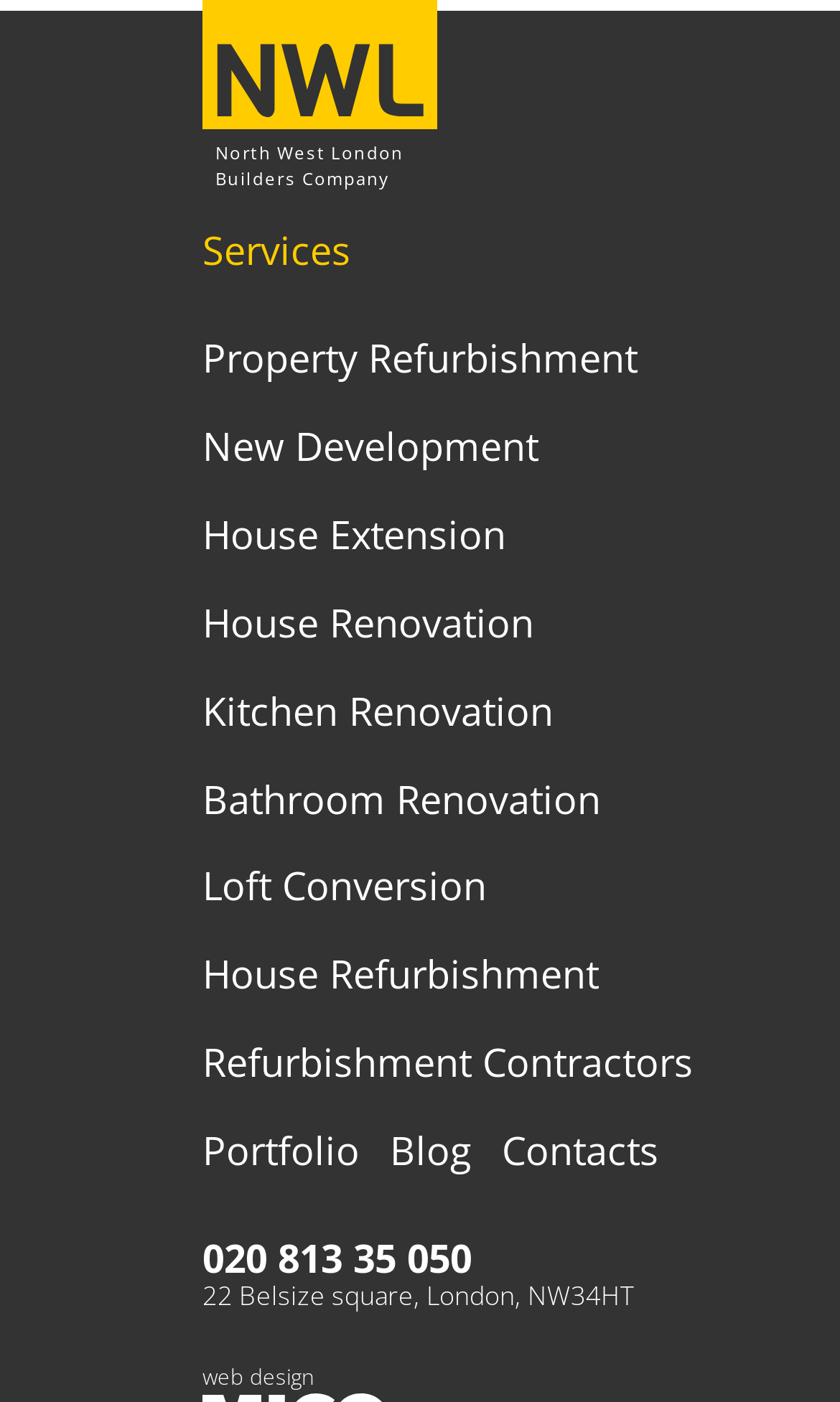Provide the bounding box coordinates of the HTML element described by the text: "North West London Builders Company".

[0.241, 0.019, 0.521, 0.091]